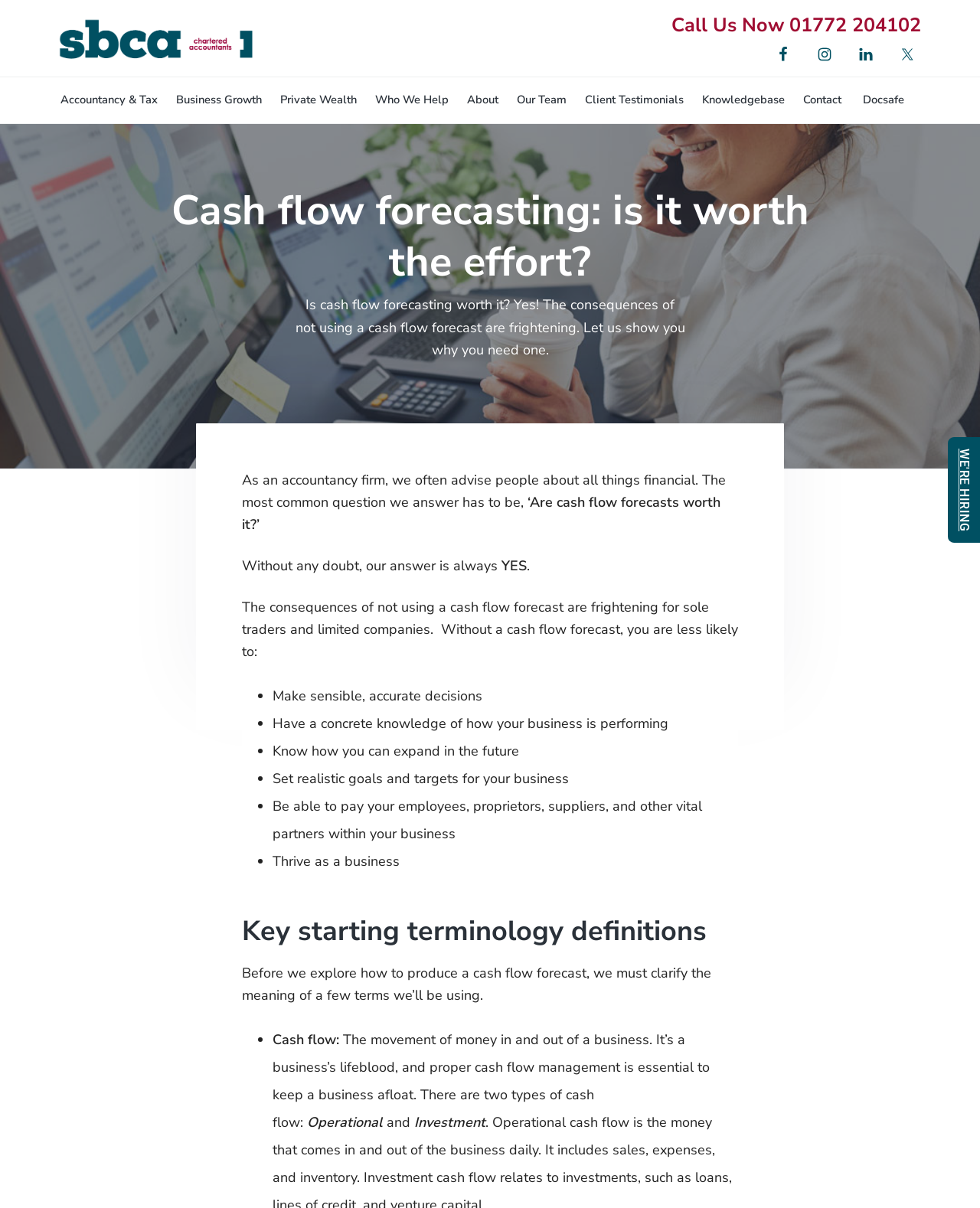Kindly determine the bounding box coordinates for the clickable area to achieve the given instruction: "View Archives".

None